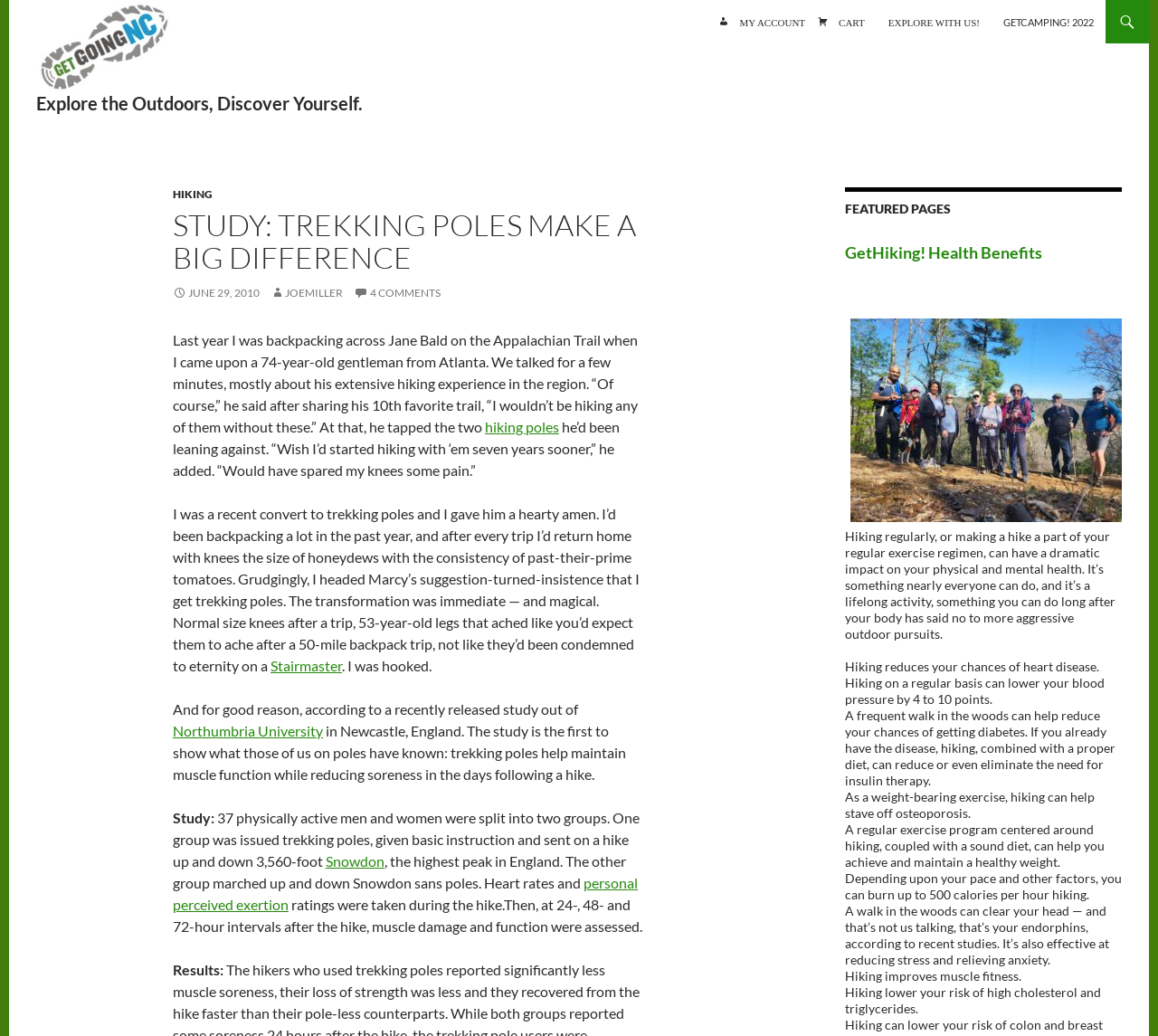Locate the bounding box coordinates of the segment that needs to be clicked to meet this instruction: "Read the study about trekking poles".

[0.149, 0.202, 0.555, 0.265]